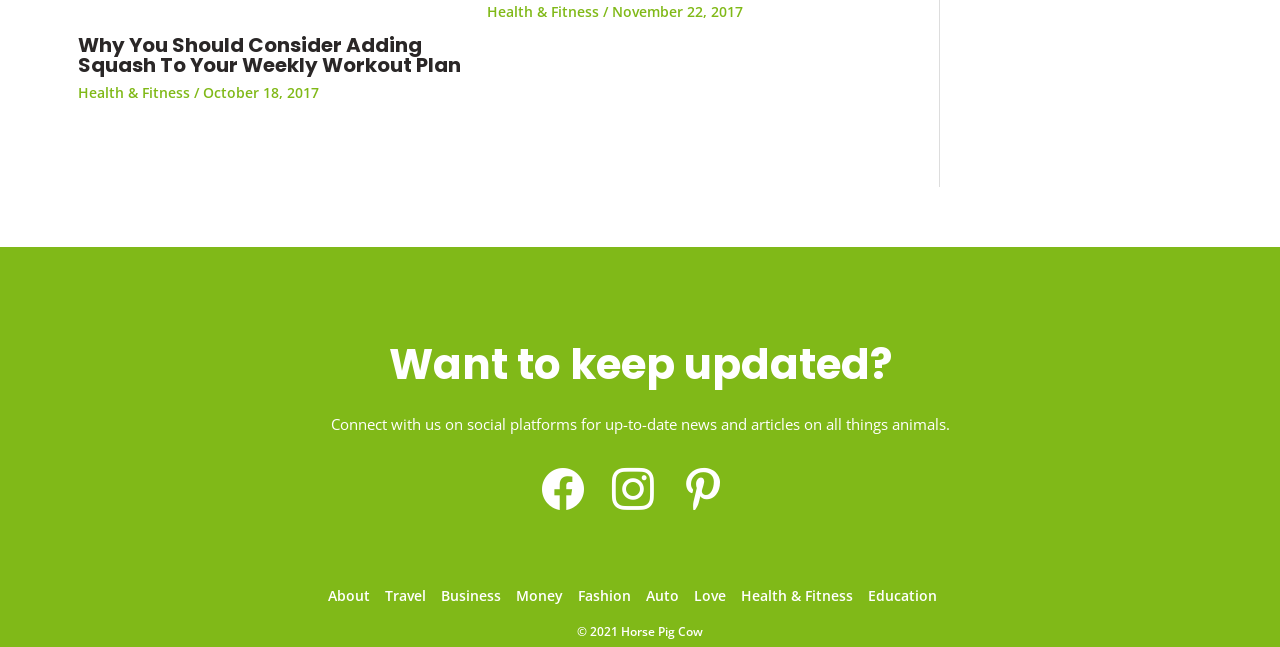What is the copyright year?
Using the visual information from the image, give a one-word or short-phrase answer.

2021